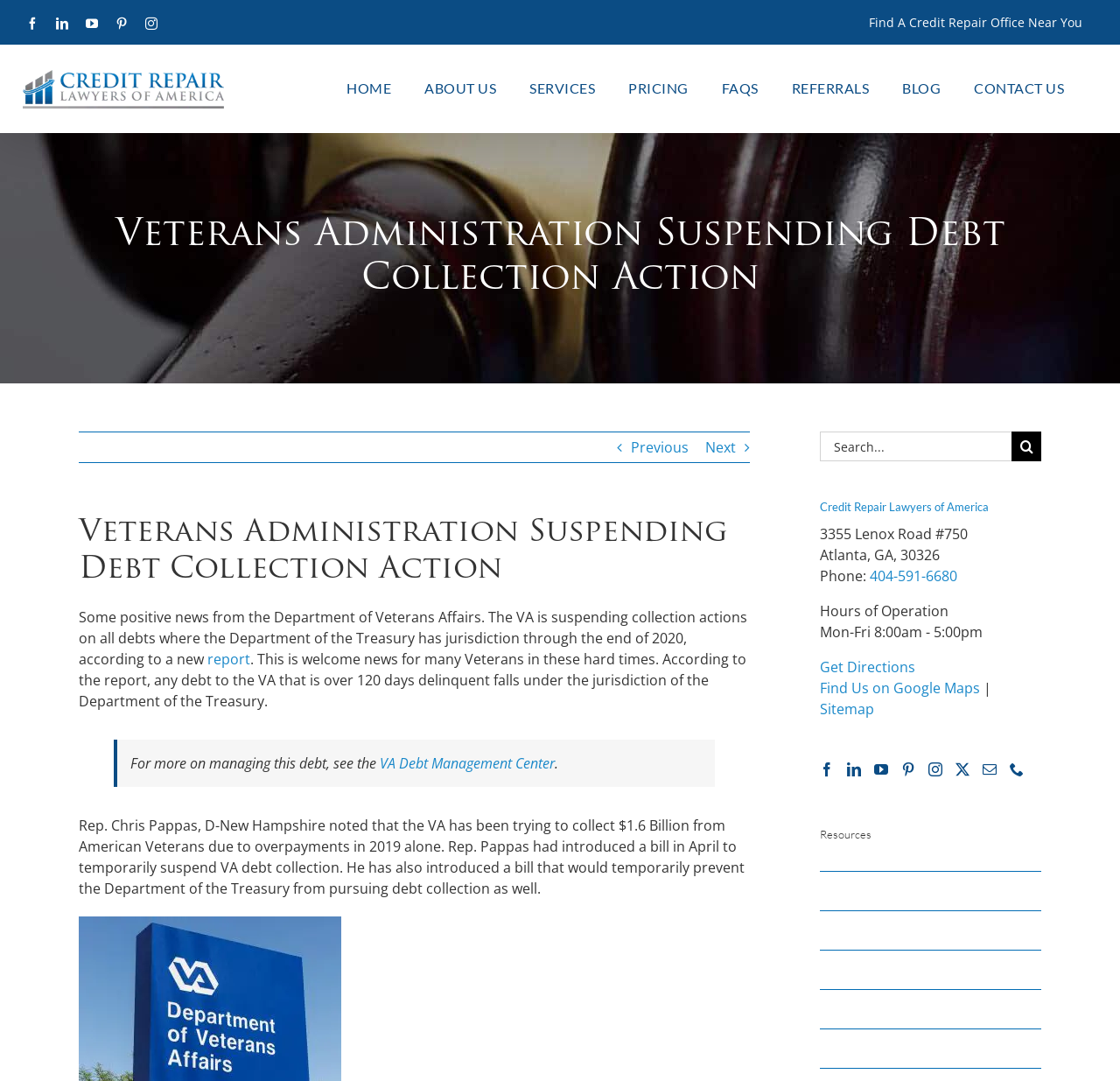Please find the bounding box coordinates of the element that needs to be clicked to perform the following instruction: "Search for:". The bounding box coordinates should be four float numbers between 0 and 1, represented as [left, top, right, bottom].

[0.732, 0.399, 0.903, 0.427]